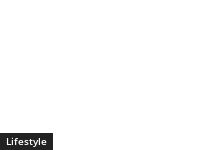What type of content is the link likely to include?
Examine the image closely and answer the question with as much detail as possible.

The link is likely to include a range of topics such as health, wellness, travel, fashion, and more, which are all related to lifestyle, as it serves as an entry point for users interested in lifestyle-related content.